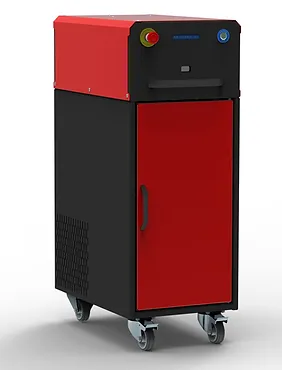Offer a thorough description of the image.

The image showcases a compact, mobile industrial device with a sleek design. It features a prominent red and black color scheme, highlighting its sturdy metal casing. The upper section of the unit is finished in a vibrant red, adorned with a control panel that includes two colored buttons, likely for operational functions. Below, the cabinet-style body is predominantly black with a single red door that provides access to the interior, possibly for storage or maintenance of equipment. The device is equipped with four wheels, enabling easy maneuverability within industrial settings. This type of equipment is commonly utilized in automation and manufacturing environments, especially in relation to robotic applications.